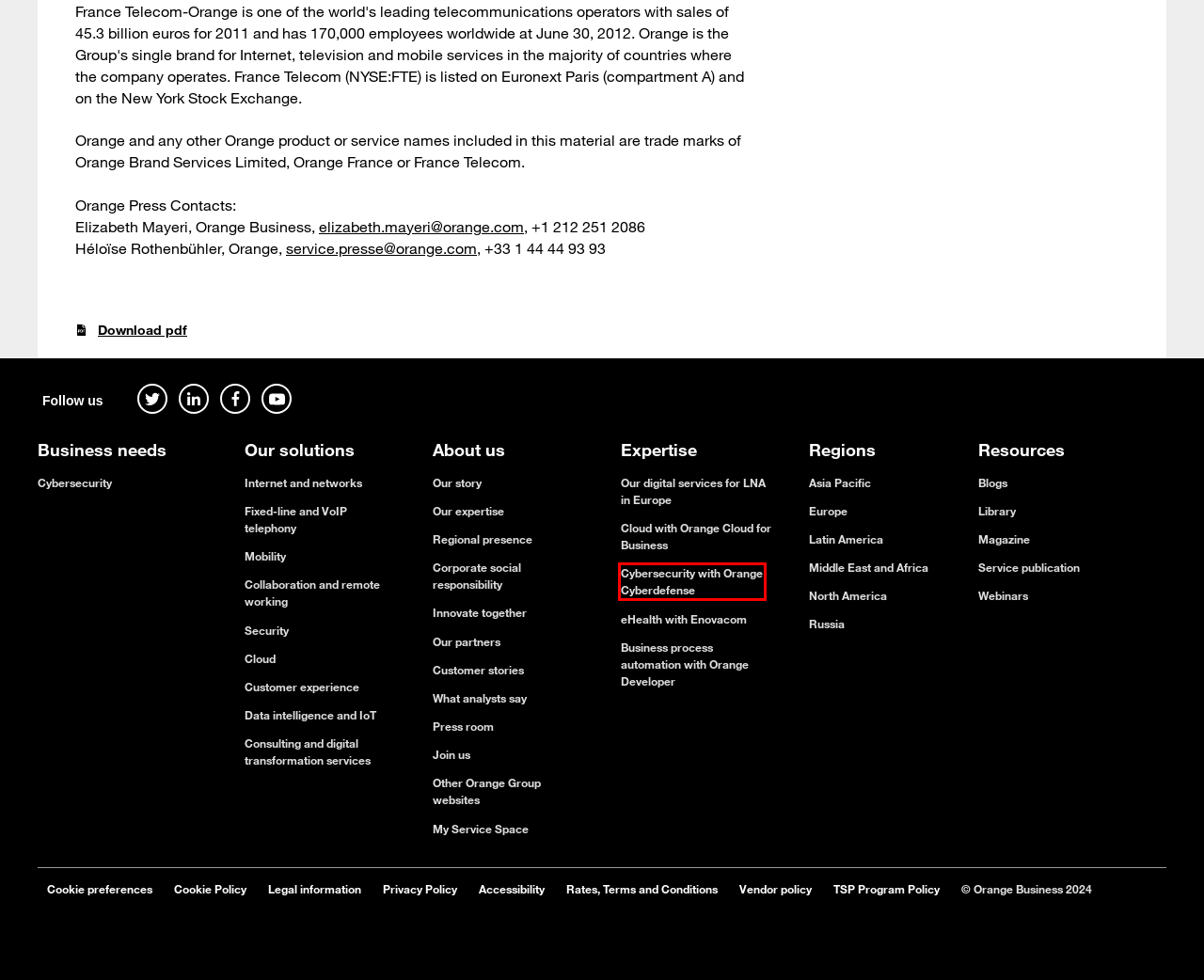You see a screenshot of a webpage with a red bounding box surrounding an element. Pick the webpage description that most accurately represents the new webpage after interacting with the element in the red bounding box. The options are:
A. Our cloud solutions and expertise for businesses
B. Orange Cyberdefense - Build a safer digital society
C. Welcome to Orange Jobs - Home - Orange Jobs
D. Orange Business APIs - Orange Developer
E. My Service Space | Orange Business
F. Group's websites | Orange
G. Leader in the digital transformation of companies
H. Enovacom : vos logiciels de santé digitale

B